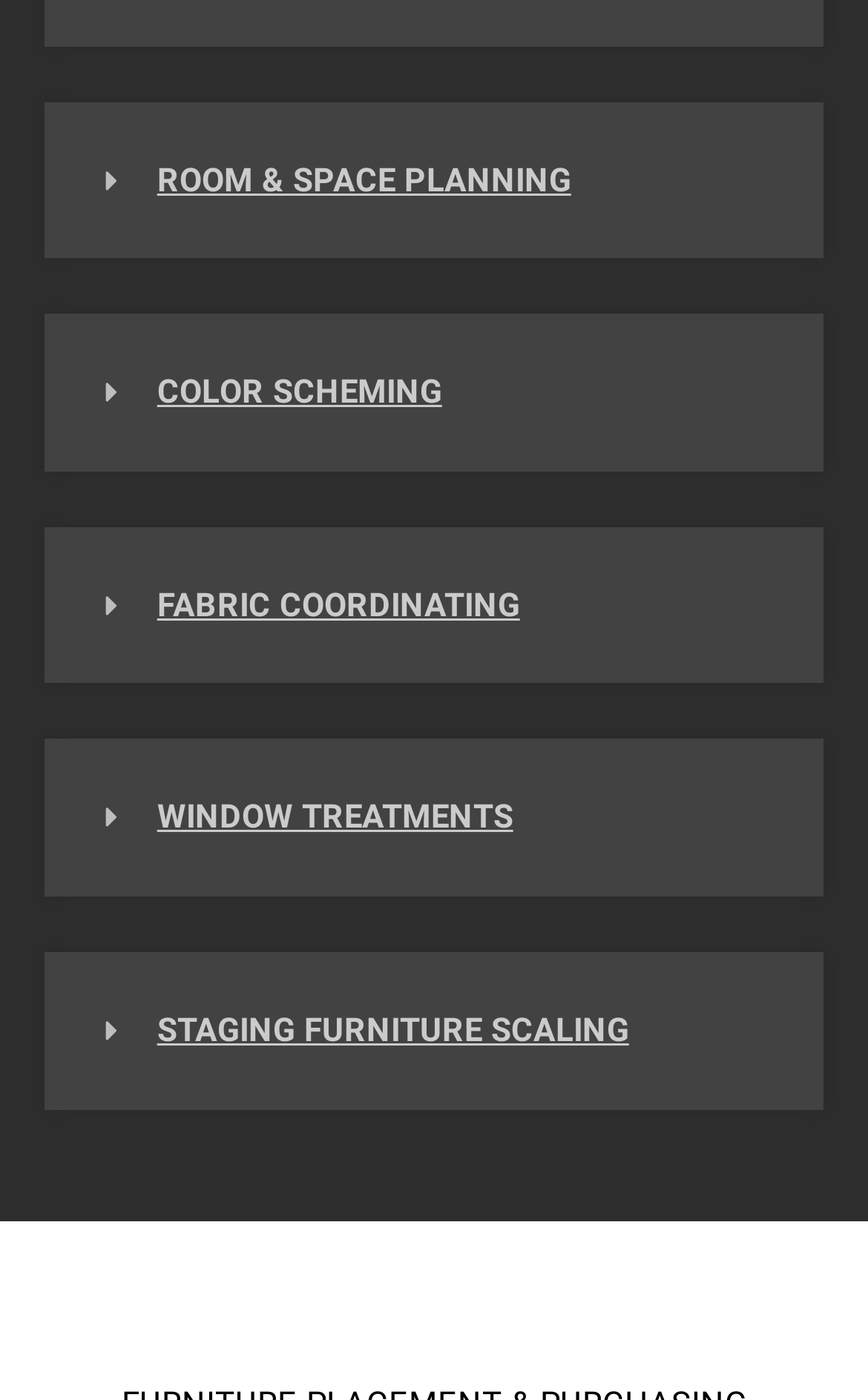Use a single word or phrase to answer the question: 
What is the first service offered?

ROOM & SPACE PLANNING